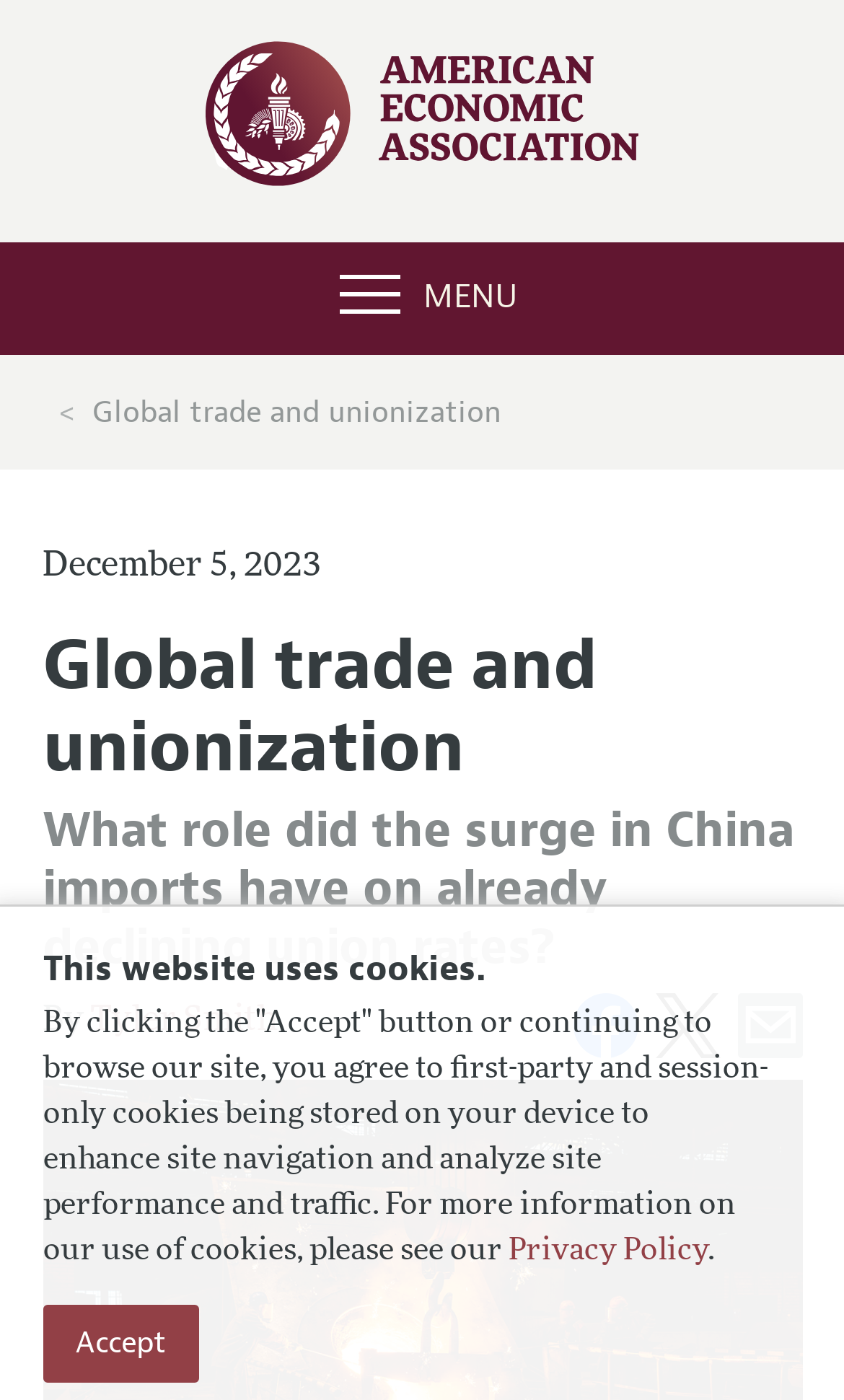Please answer the following question using a single word or phrase: 
What is the topic of the article?

Global trade and unionization